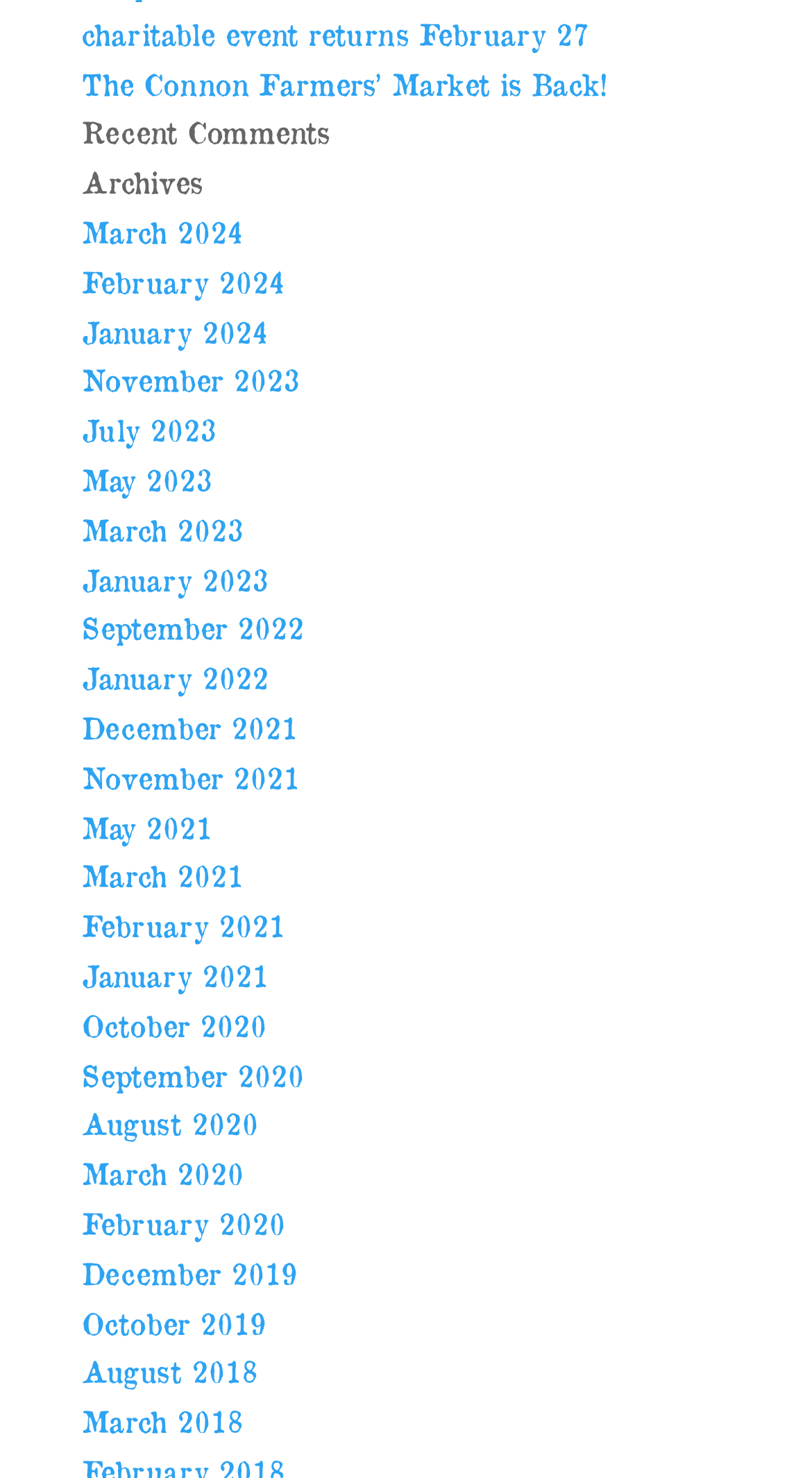Please identify the bounding box coordinates of the element I need to click to follow this instruction: "view recent comments".

[0.1, 0.078, 0.405, 0.102]